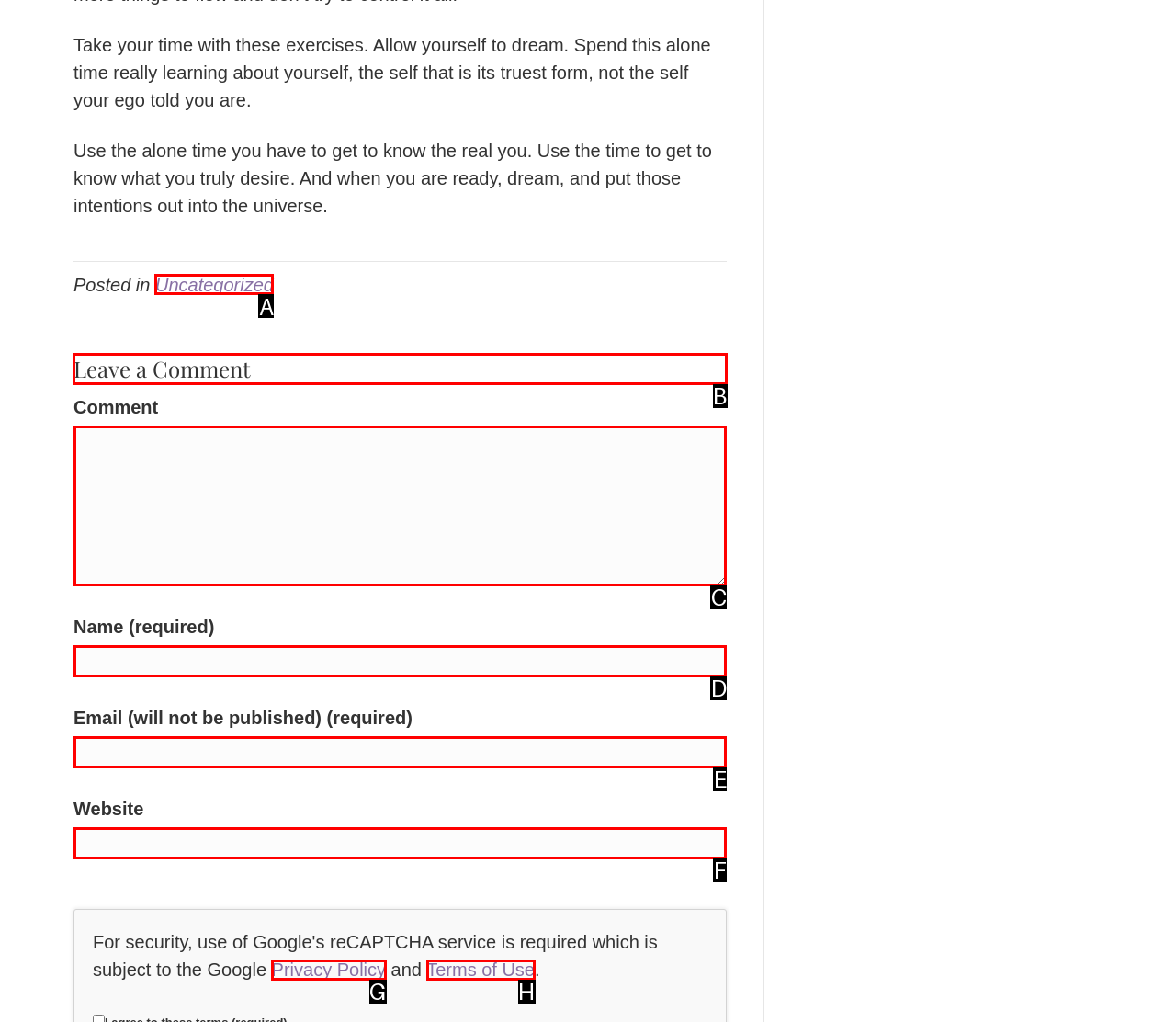What is the letter of the UI element you should click to Leave a comment? Provide the letter directly.

B